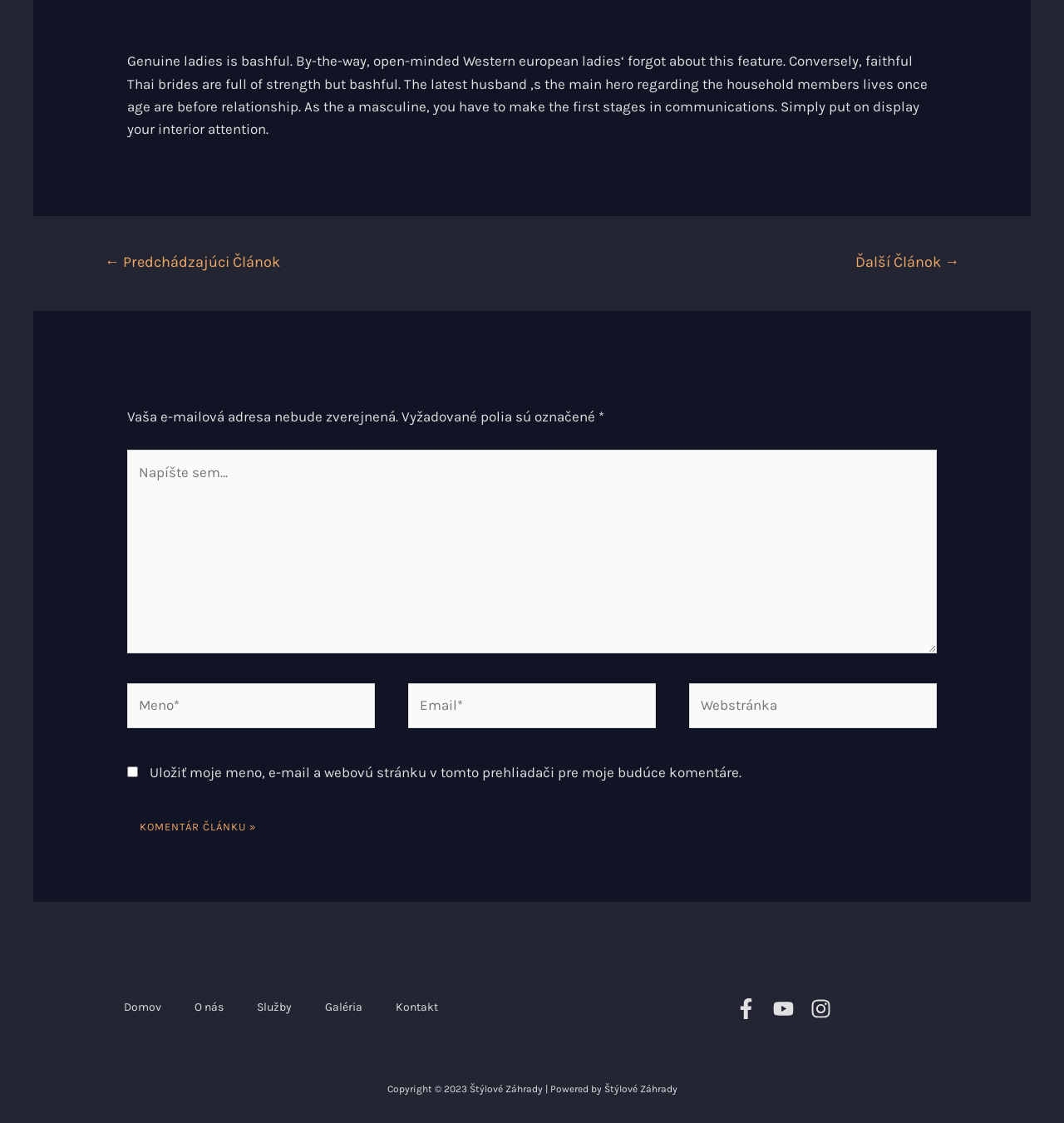Please identify the coordinates of the bounding box for the clickable region that will accomplish this instruction: "Go to the home page".

[0.1, 0.887, 0.167, 0.907]